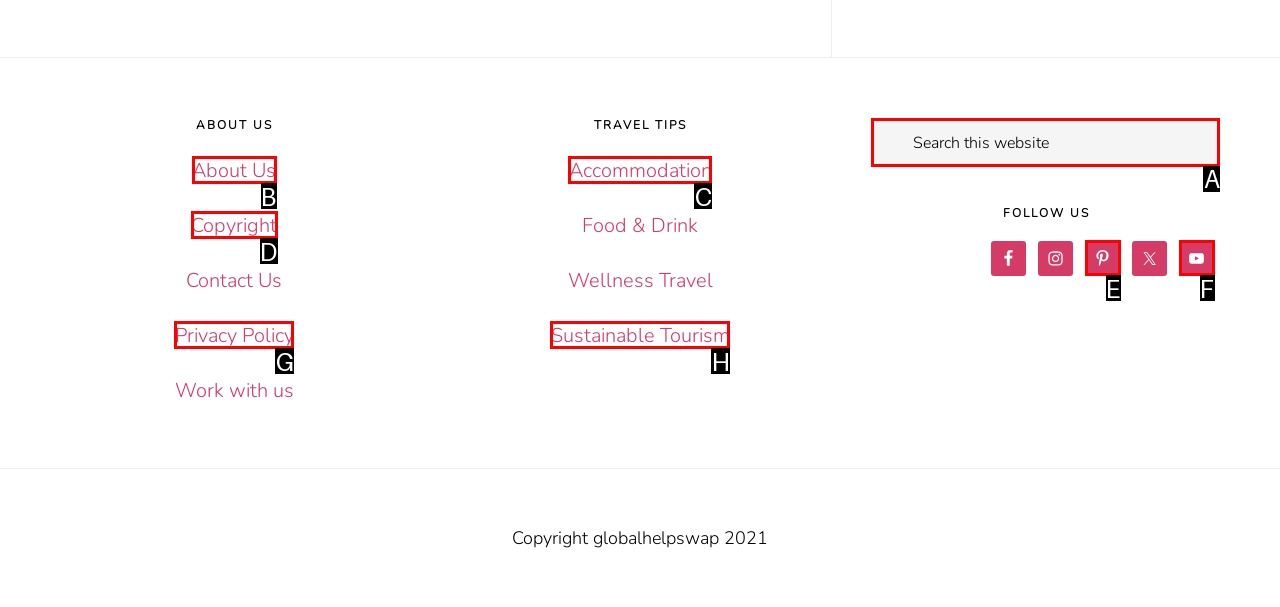Select the correct UI element to click for this task: Search this website.
Answer using the letter from the provided options.

A